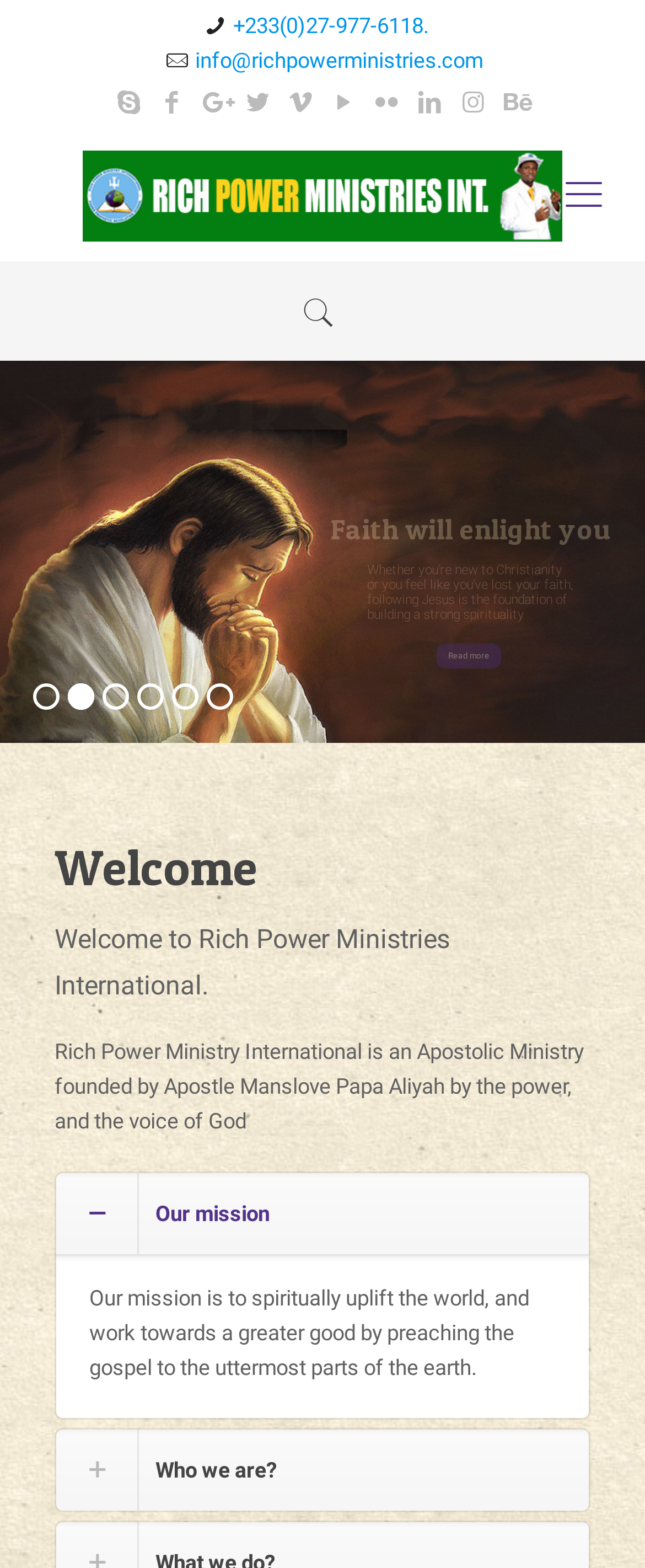Can you find the bounding box coordinates of the area I should click to execute the following instruction: "Call the phone number"?

[0.362, 0.008, 0.664, 0.024]